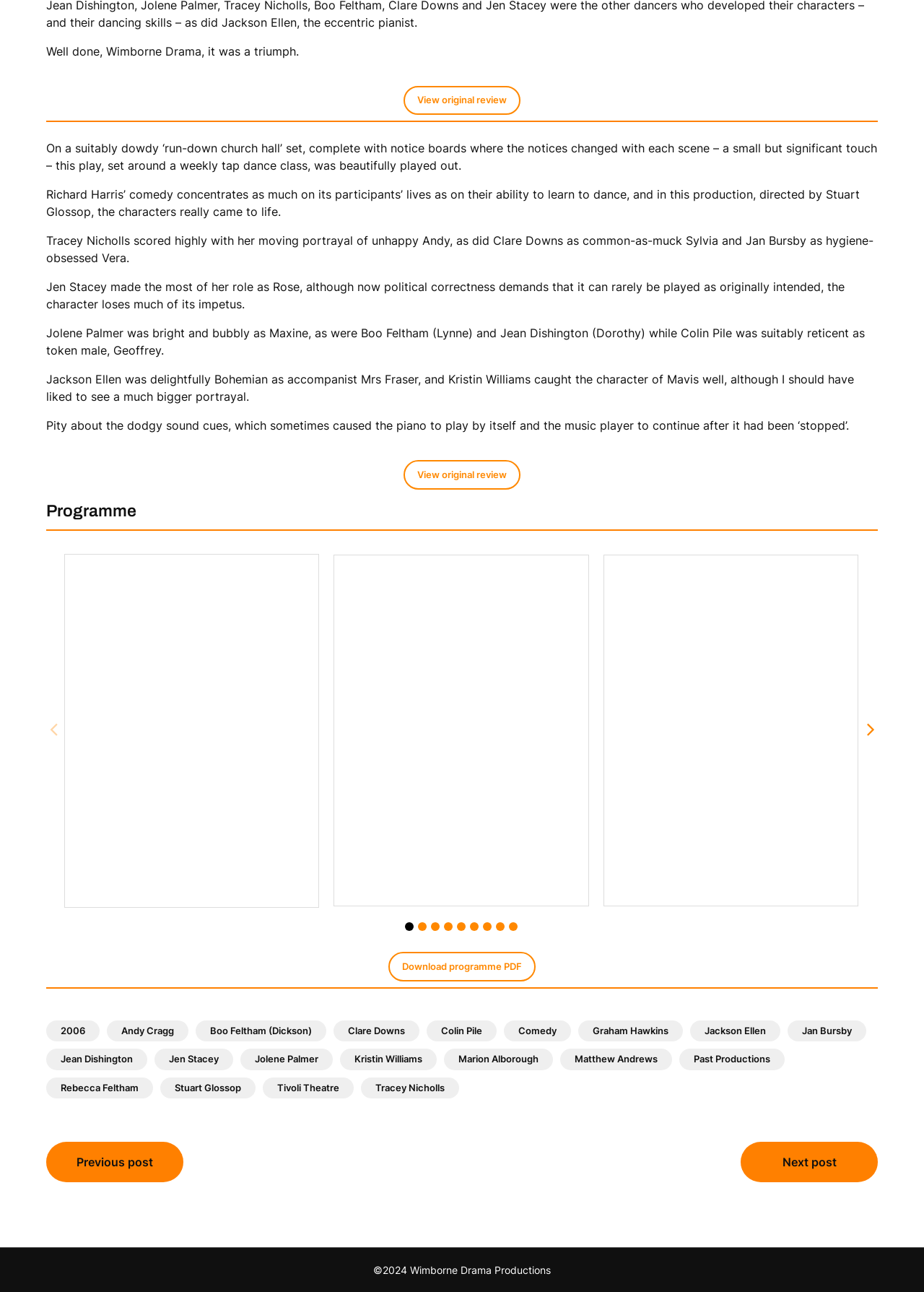Can you specify the bounding box coordinates for the region that should be clicked to fulfill this instruction: "View previous post".

[0.05, 0.884, 0.198, 0.915]